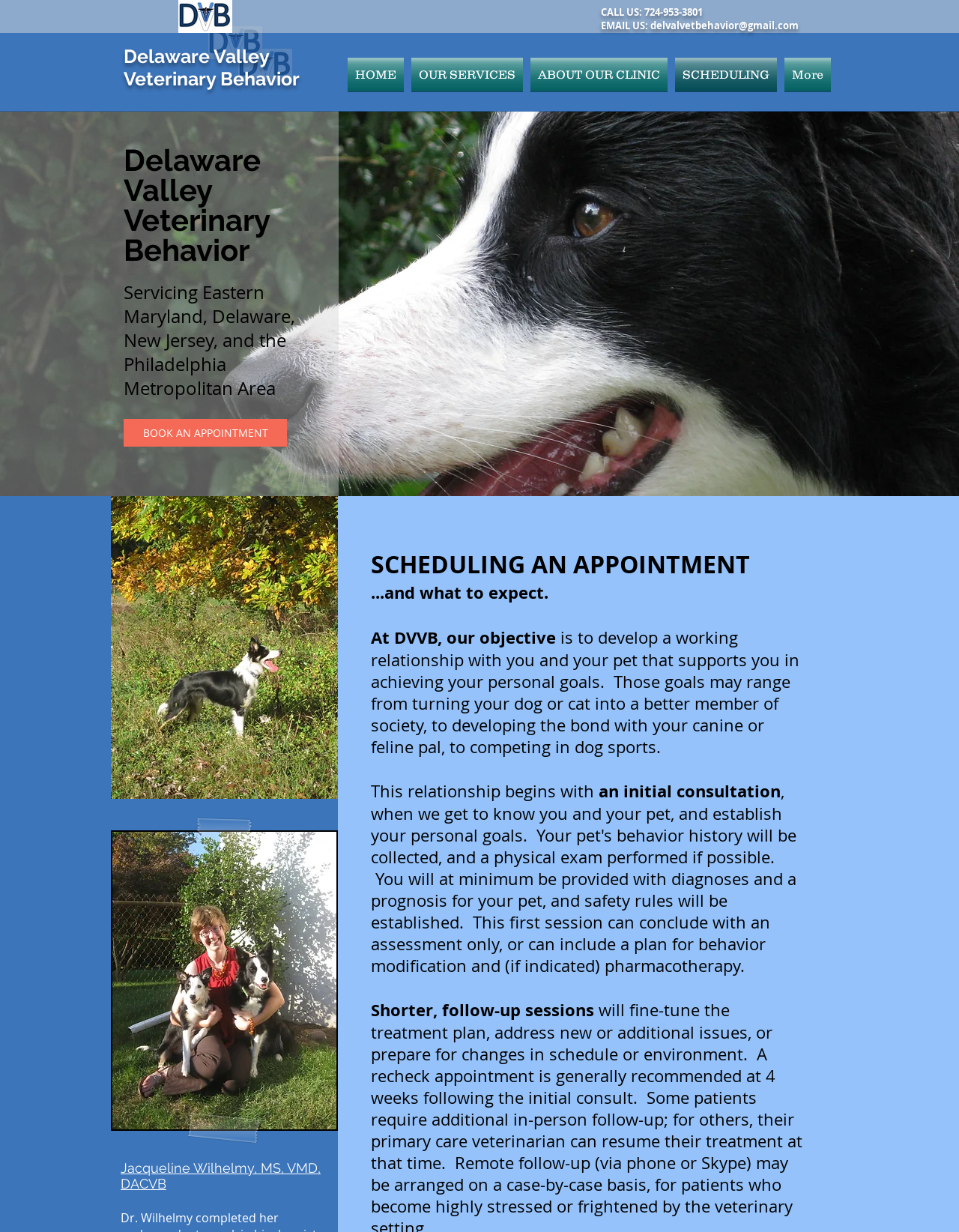Given the element description: "ABOUT OUR CLINIC", predict the bounding box coordinates of this UI element. The coordinates must be four float numbers between 0 and 1, given as [left, top, right, bottom].

[0.549, 0.047, 0.7, 0.074]